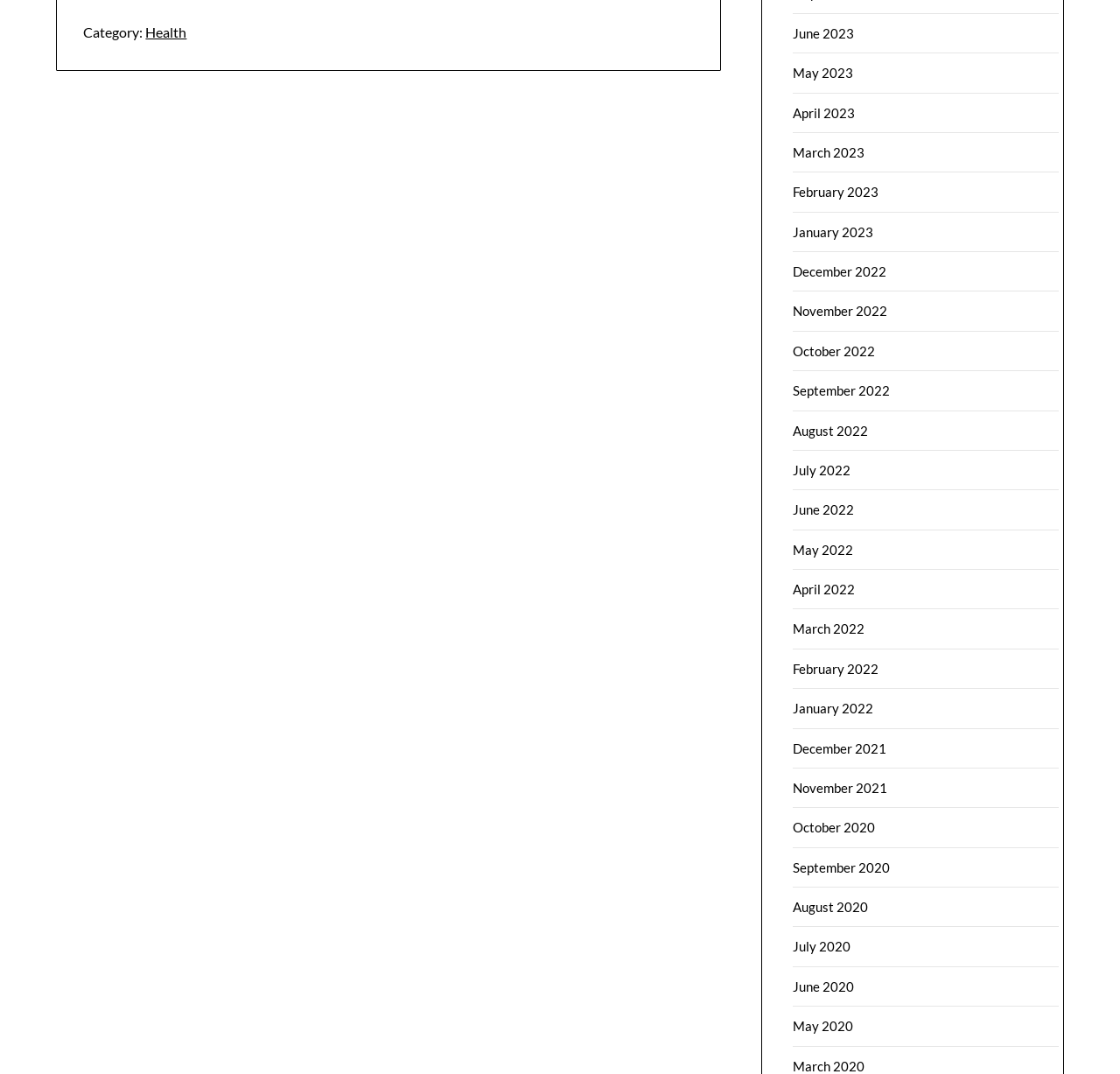Locate the bounding box coordinates of the UI element described by: "Health". The bounding box coordinates should consist of four float numbers between 0 and 1, i.e., [left, top, right, bottom].

[0.13, 0.022, 0.167, 0.038]